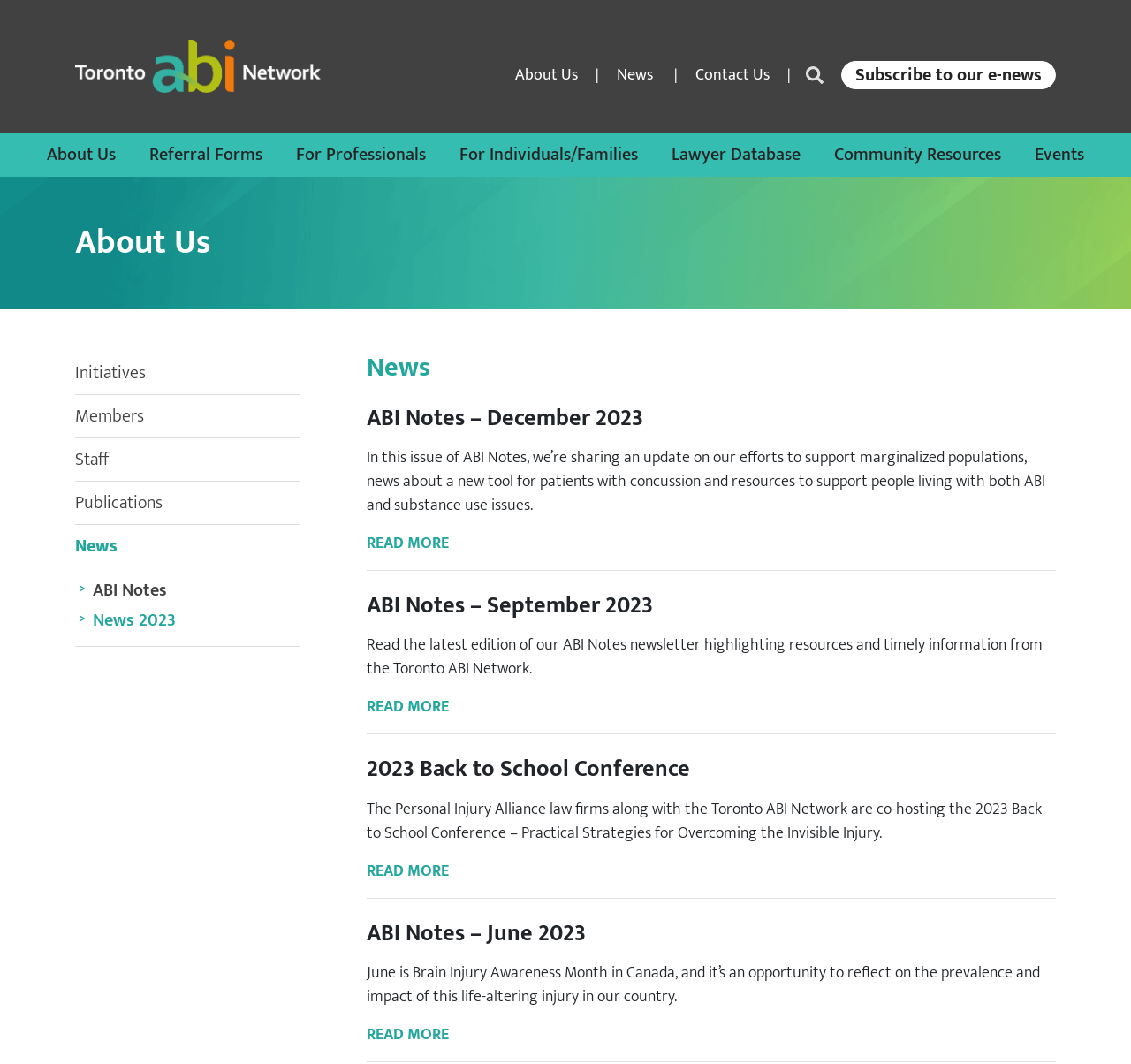Generate a comprehensive description of the webpage content.

The webpage is about the Toronto ABI Network, a news website focused on brain injury awareness and related topics. At the top left, there is a logo of the Toronto ABI Network, which is also a link. Next to it, there are three main navigation links: "About Us", "News", and "Contact Us". On the right side of the top section, there is a search bar with a button and a link to subscribe to their e-news.

Below the top section, there is a secondary navigation menu with links to various topics, including "Referral Forms", "For Professionals", "For Individuals/Families", "Lawyer Database", "Community Resources", and "Events".

The main content of the webpage is divided into two sections. On the left, there is a section with headings and links to various news articles, including "About Us", "Initiatives", "Members", "Staff", "Publications", and "News". On the right, there is a section with four news articles, each with a heading, a brief summary, and a "READ MORE" link. The articles are titled "ABI Notes – December 2023", "ABI Notes – September 2023", "2023 Back to School Conference", and "ABI Notes – June 2023". Each article has a brief summary describing its content, which includes updates on efforts to support marginalized populations, news about a new tool for patients with concussion, and resources to support people living with both ABI and substance use issues.